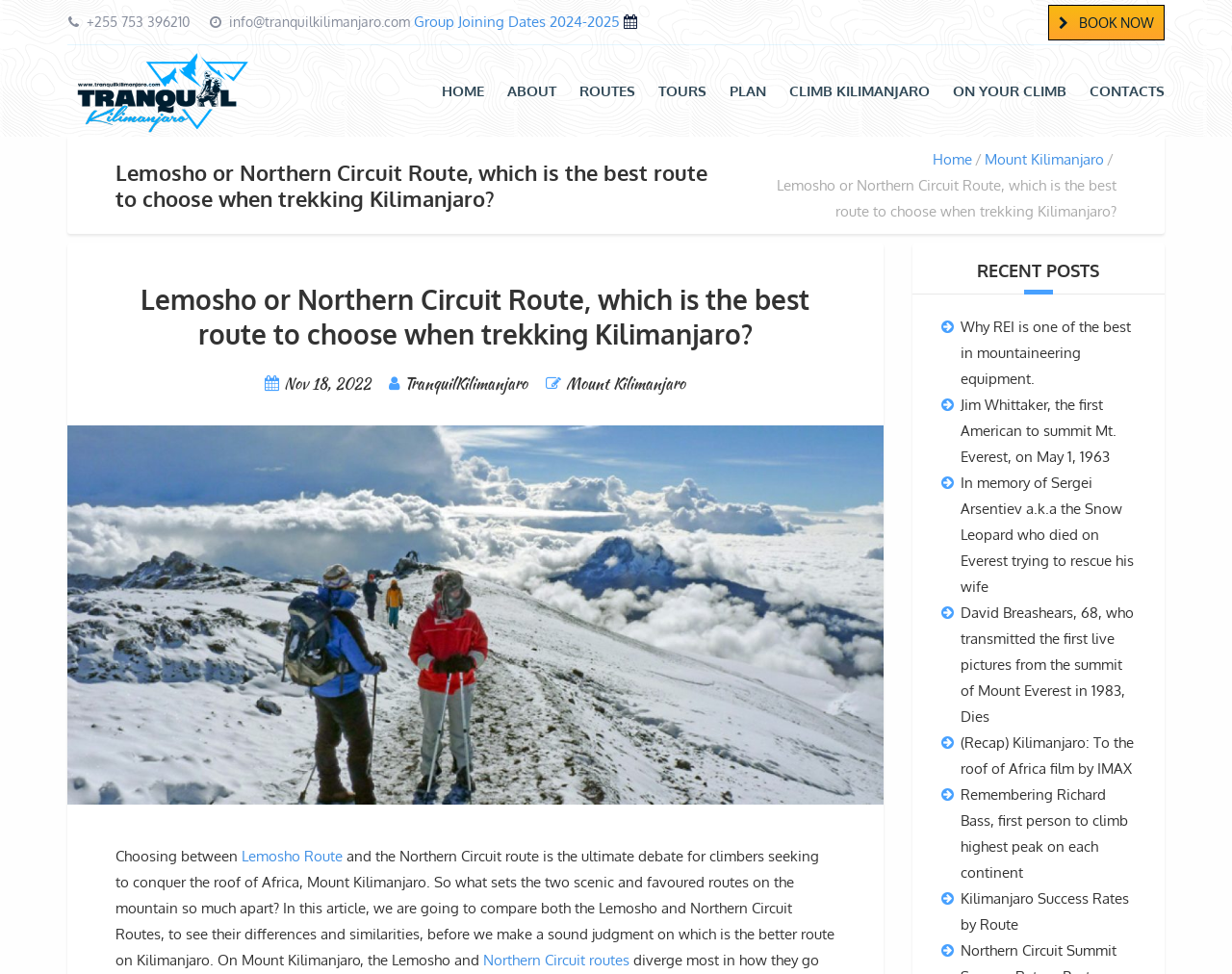Please identify the bounding box coordinates of the element I need to click to follow this instruction: "Contact via phone number".

[0.07, 0.014, 0.154, 0.031]